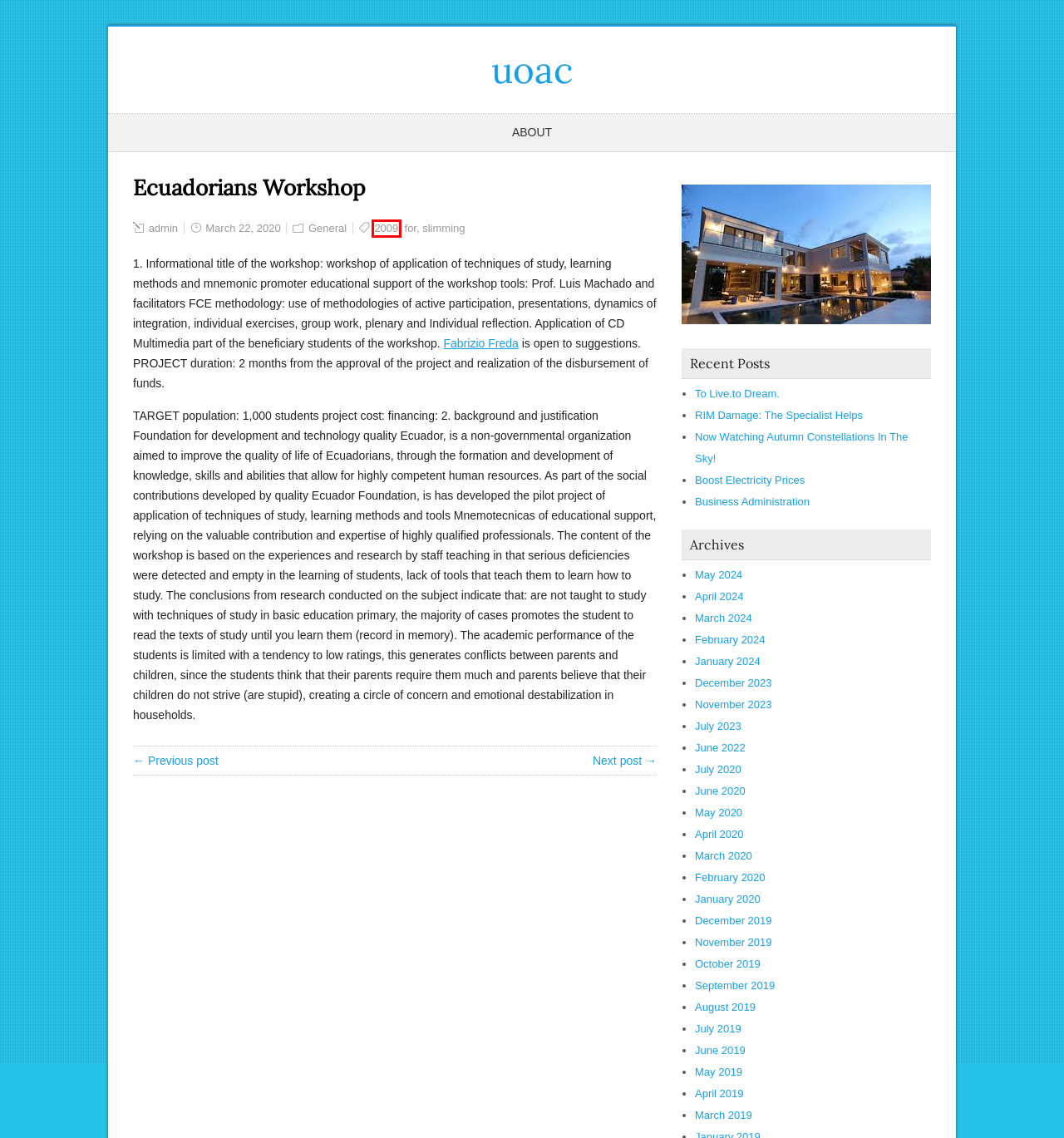You are presented with a screenshot of a webpage containing a red bounding box around an element. Determine which webpage description best describes the new webpage after clicking on the highlighted element. Here are the candidates:
A. April 2019 – uoac
B. February 2020 – uoac
C. 2009 – uoac
D. March 2020 – uoac
E. February 2024 – uoac
F. May 2024 – uoac
G. November 2019 – uoac
H. May 2019 – uoac

C